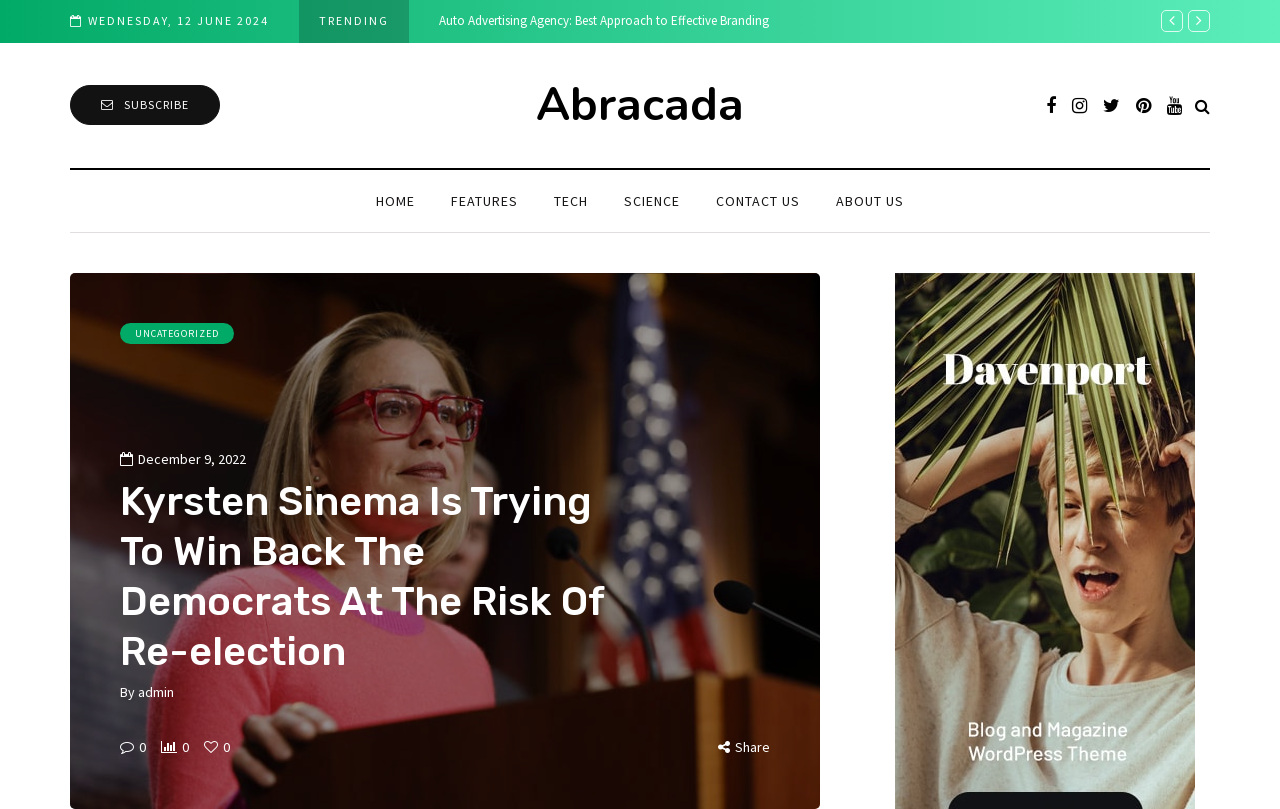Generate a comprehensive caption for the webpage you are viewing.

This webpage appears to be a news article or blog post. At the top, there is a date "WEDNESDAY, 12 JUNE 2024" and a "TRENDING" label. Below these, there are several links, including "TOEFL Requirements for Studying in the UK", "SUBSCRIBE", and "Abracada", which seems to be the website's name. 

To the right of these links, there are several social media icons, including Facebook, Twitter, and Instagram, represented by their respective logos. There is also a search toggle button. 

The main navigation menu is located below, with links to "HOME", "FEATURES", "TECH", "SCIENCE", "CONTACT US", and "ABOUT US". 

The main article begins with a heading "Kyrsten Sinema Is Trying To Win Back The Democrats At The Risk Of Re-election". Below the heading, there is a timestamp "December 9, 2022" and an author credit "By admin". 

The article's content is not explicitly described in the accessibility tree, but it likely occupies the majority of the page. At the bottom, there are links to share the article, as well as a comment count "0".